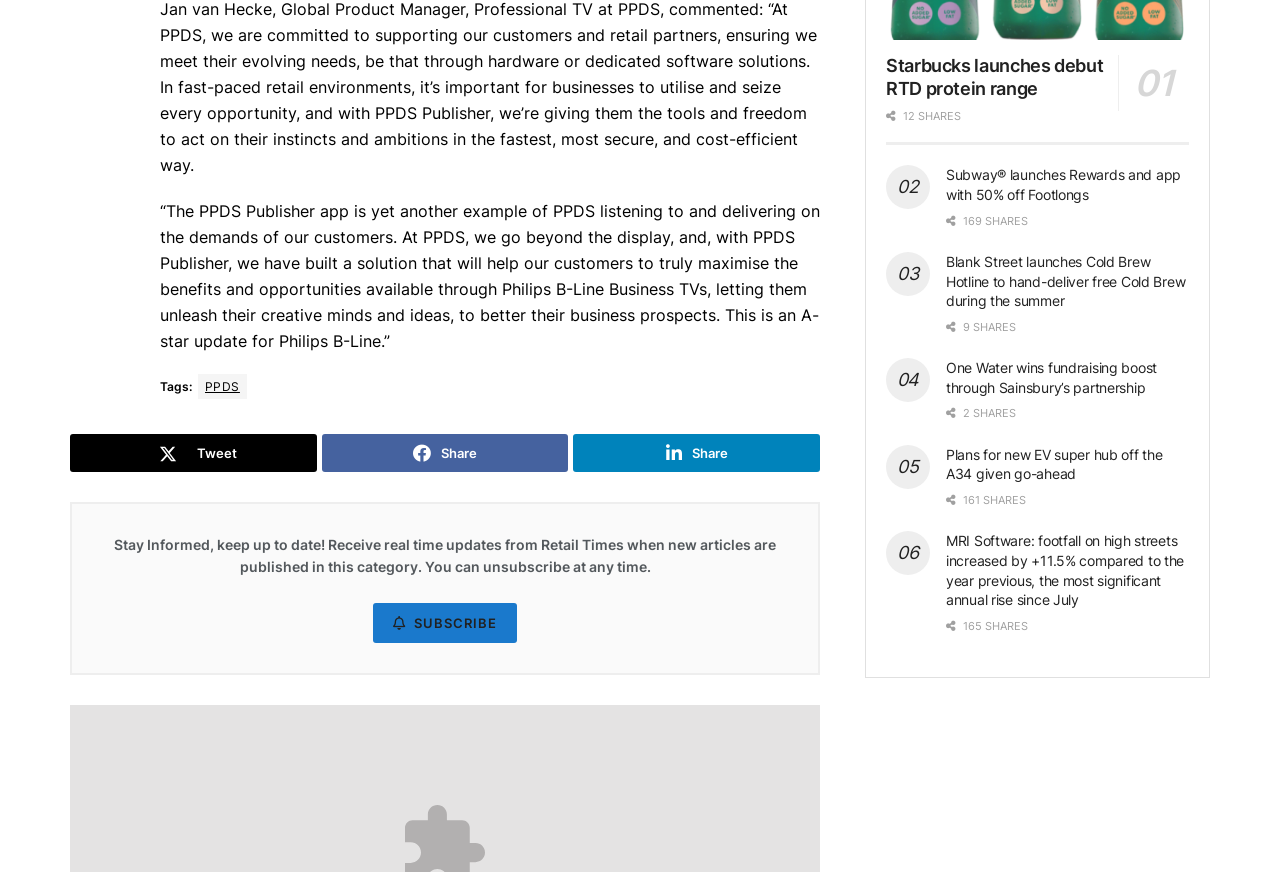Give a concise answer using one word or a phrase to the following question:
What is the icon next to the 'Tweet' link?

An image